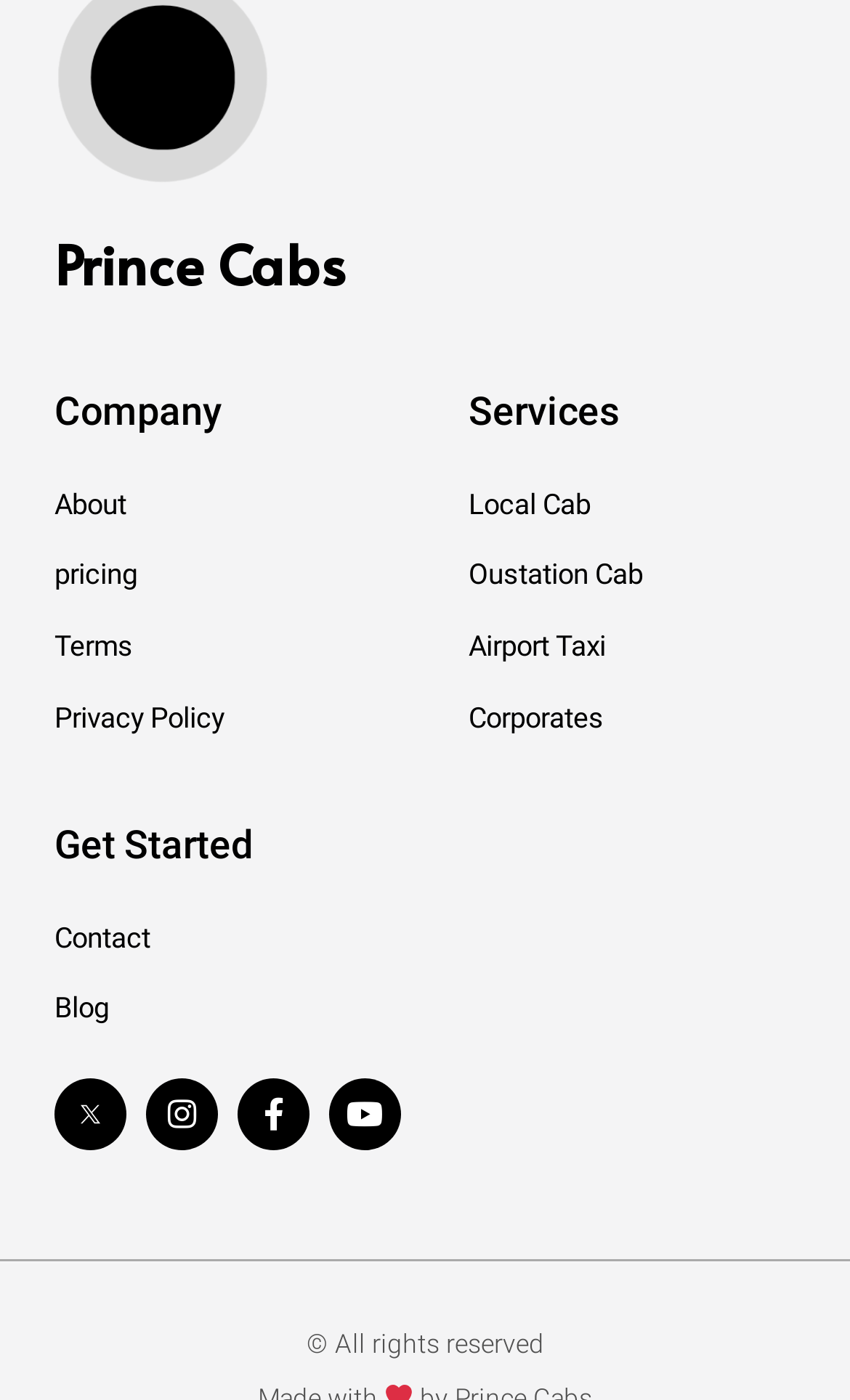Please identify the bounding box coordinates of the clickable area that will fulfill the following instruction: "Book a Local Cab". The coordinates should be in the format of four float numbers between 0 and 1, i.e., [left, top, right, bottom].

[0.551, 0.344, 0.9, 0.379]